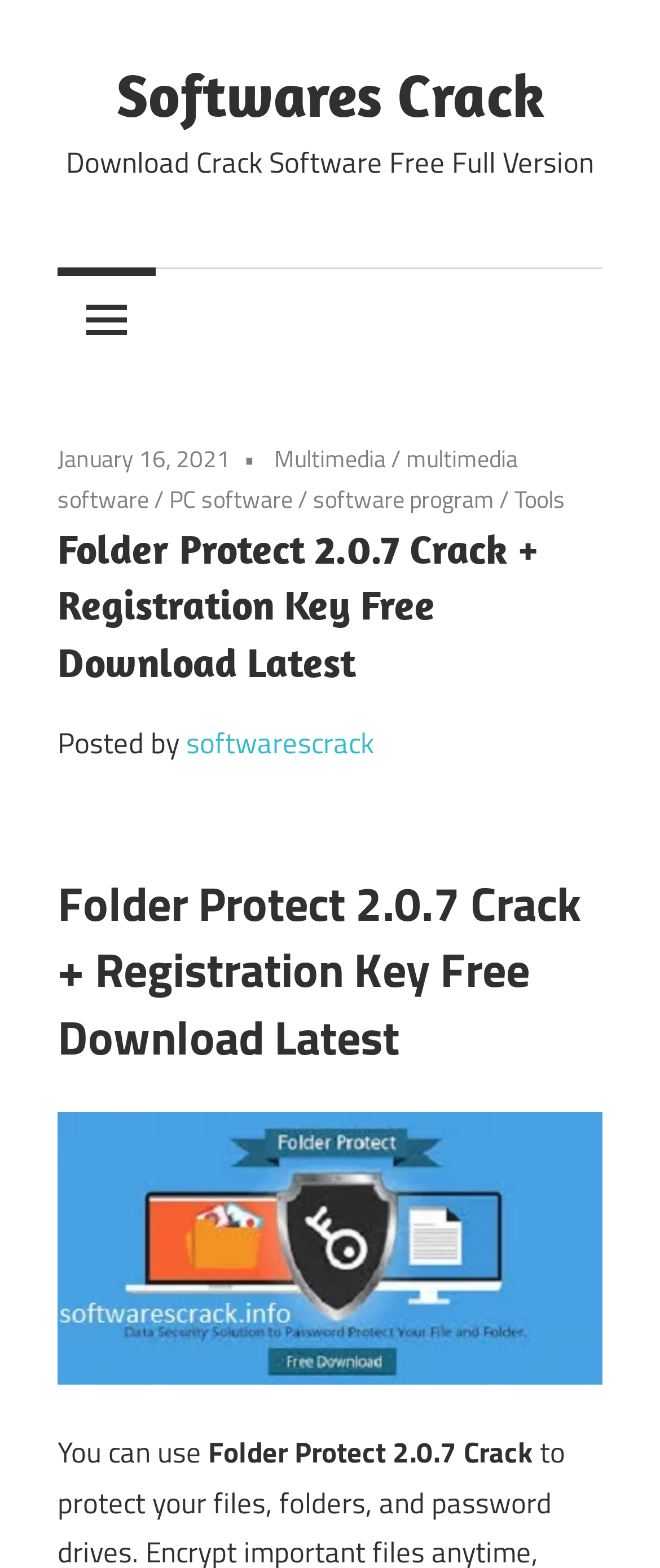Detail the various sections and features present on the webpage.

The webpage is about Folder Protect 2.0.7 Crack, a software for protecting files, folders, and password drives. At the top, there is a link to "Softwares Crack" and a static text "Download Crack Software Free Full Version". 

On the left side, there is a button that expands to a primary menu, which contains a header with several links, including "January 16, 2021", "Multimedia", "multimedia software", "PC software", "software program", and "Tools". 

Below the header, there is a heading that reads "Folder Protect 2.0.7 Crack + Registration Key Free Download Latest". Following this heading, there is a static text "Posted by" and a link to "softwarescrack". 

Further down, there is another heading with the same text as before, and below it, there is an image related to Folder Protect 2.0.7 Crack. 

At the bottom, there is a static text that summarizes the software's functionality, stating "You can use Folder Protect 2.0.7 Crack to protect your files, folders, and password drives. Encrypt important files anytime, anywhere. Real-time backup."